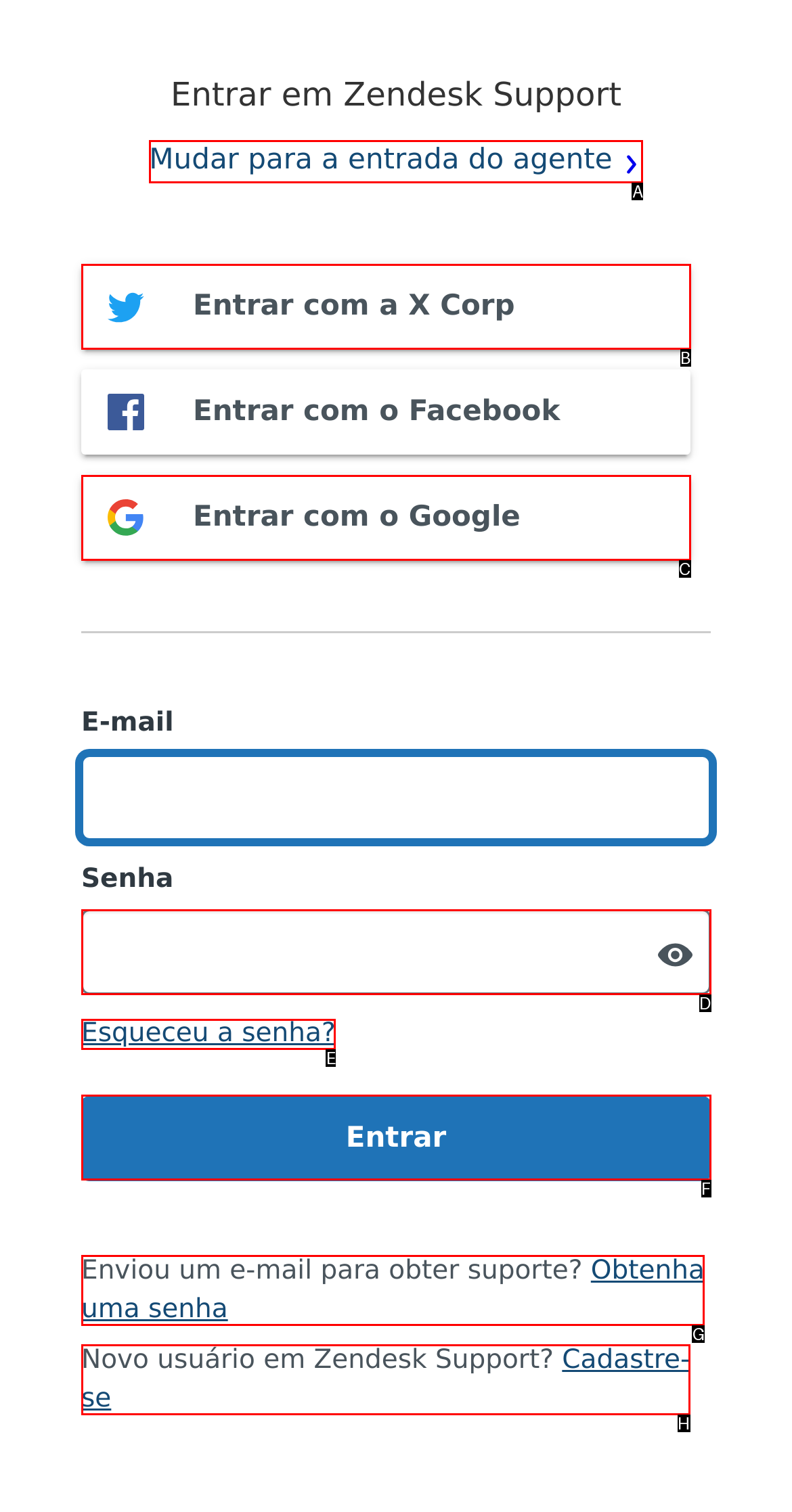Choose the HTML element that best fits the given description: Esqueceu a senha?. Answer by stating the letter of the option.

E